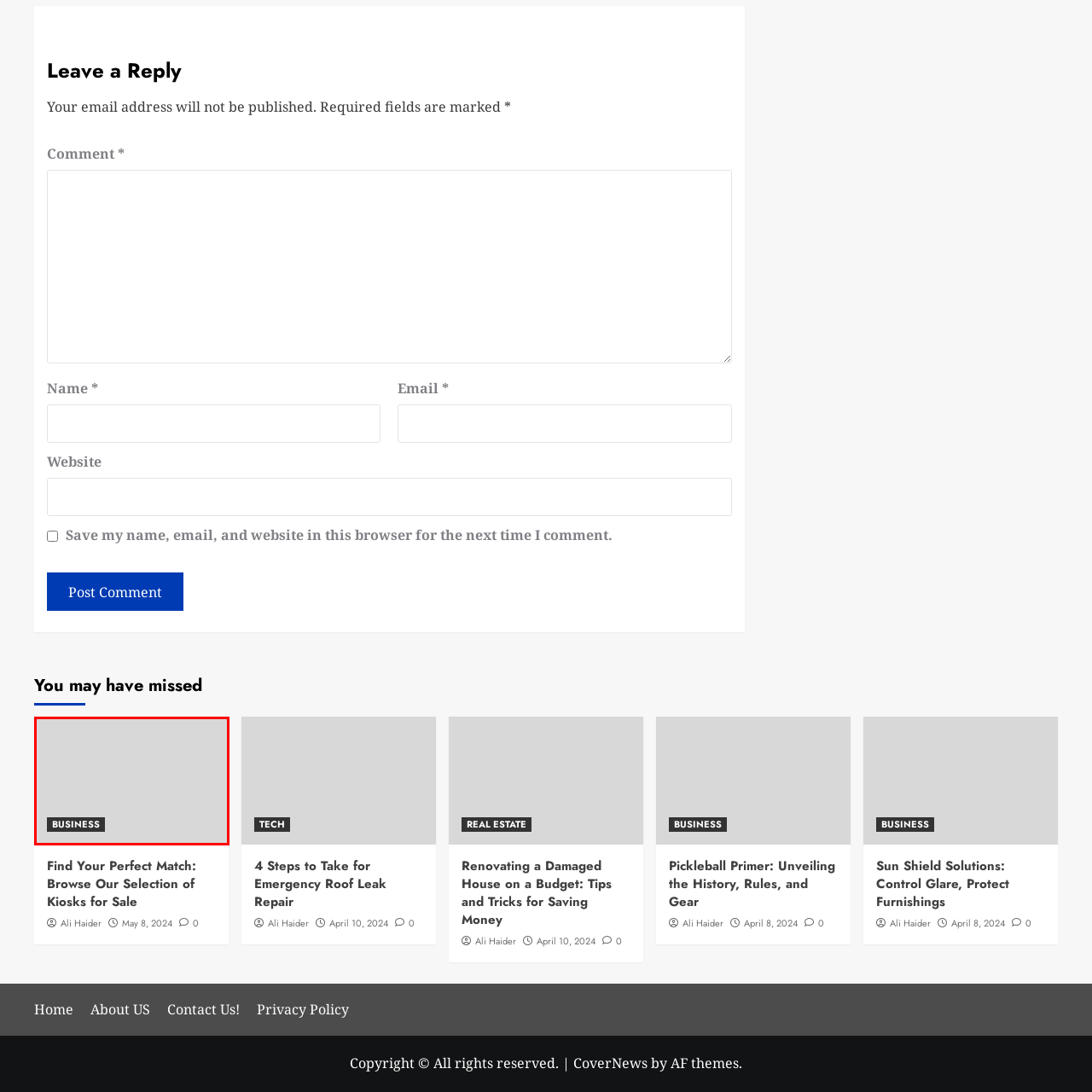Generate an elaborate caption for the image highlighted within the red boundary.

The image features a prominent "BUSINESS" label, presented in bold white text against a sleek black background. This design likely serves as a navigation element on a webpage, indicating a section related to business topics or articles. The minimalist aesthetic, with its high contrast, draws attention to the label, making it easily readable. The surrounding neutral gray area enhances the visibility of the text, reinforcing its importance as a category for users seeking business-related content.